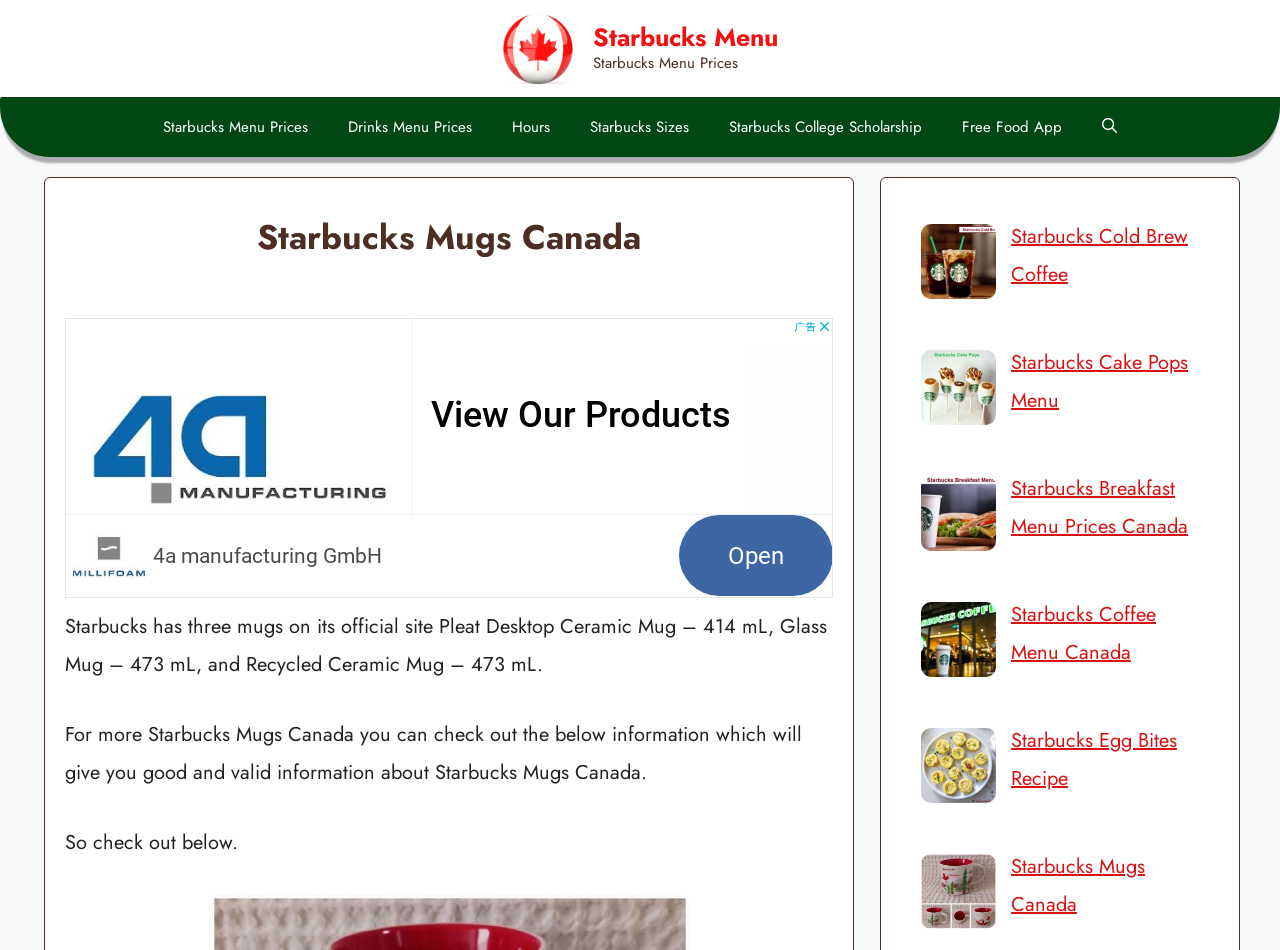What type of products are featured on this webpage?
Please give a detailed and elaborate explanation in response to the question.

The webpage features a curated collection of iconic coffee mugs from Starbucks, specifically highlighting the Canadian market. The mugs are displayed with images and brief descriptions.